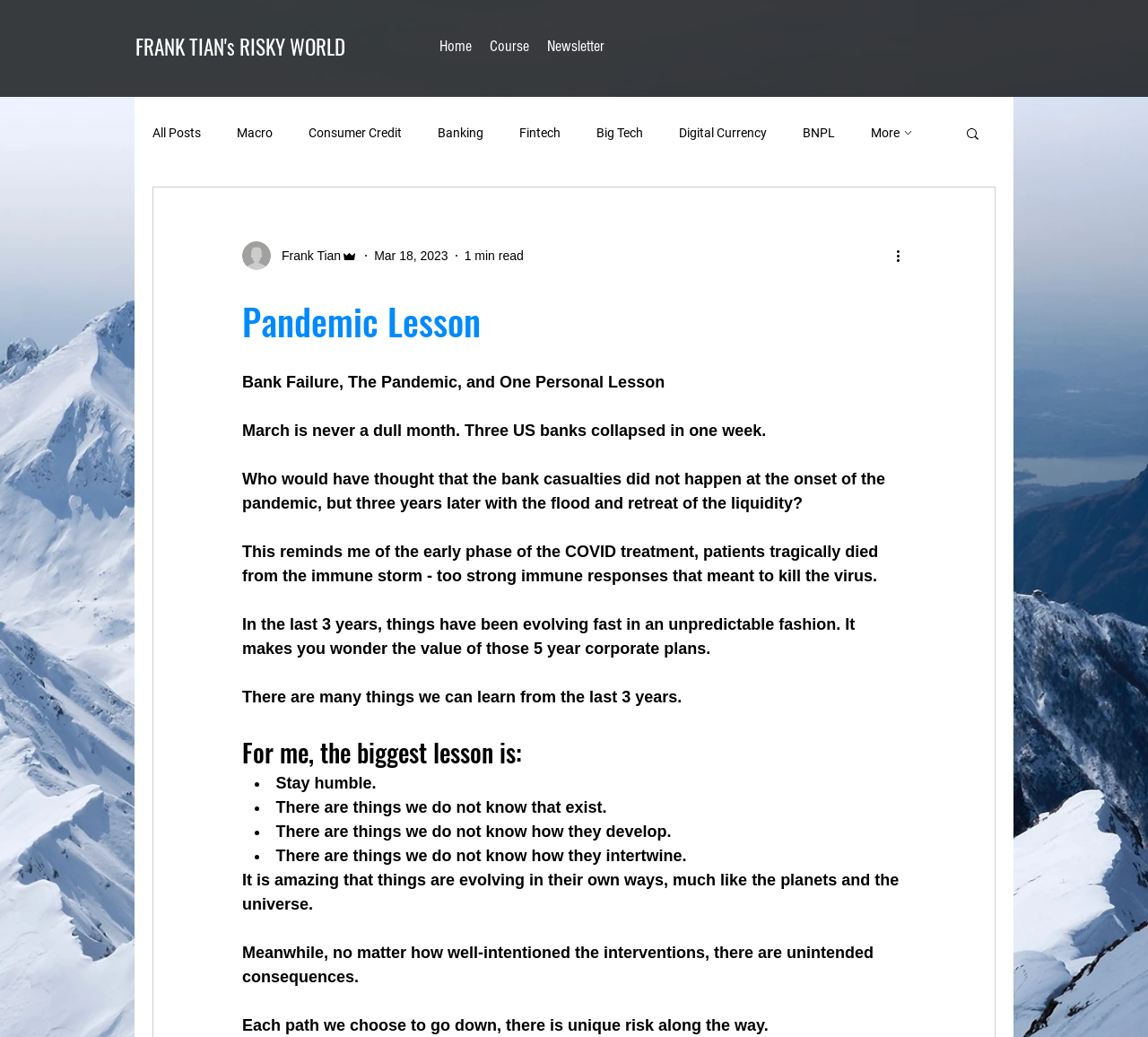Please provide a comprehensive answer to the question below using the information from the image: What is the date of the article?

The date of the article is mentioned below the article title, which is March 18, 2023.